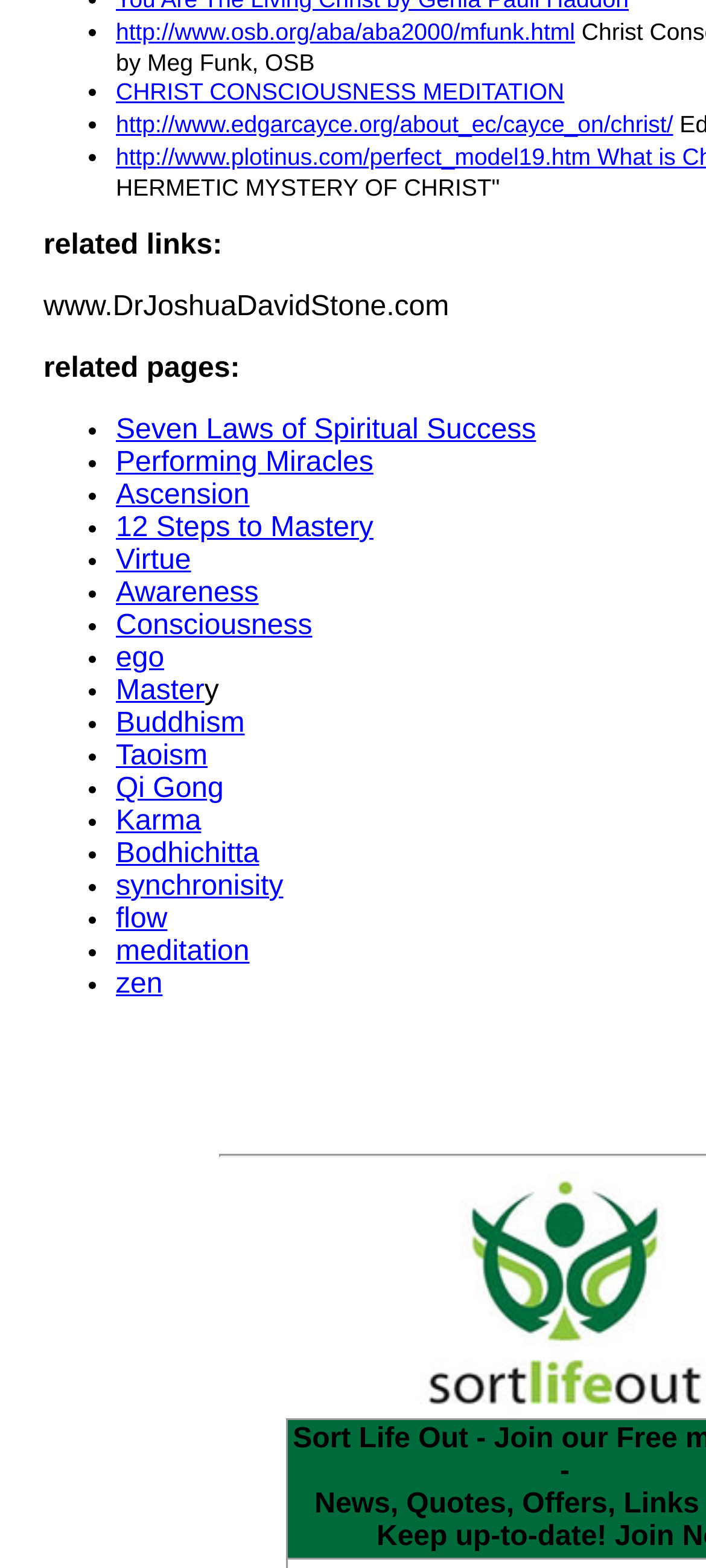Provide the bounding box coordinates for the specified HTML element described in this description: "Performing Miracles". The coordinates should be four float numbers ranging from 0 to 1, in the format [left, top, right, bottom].

[0.164, 0.285, 0.529, 0.305]